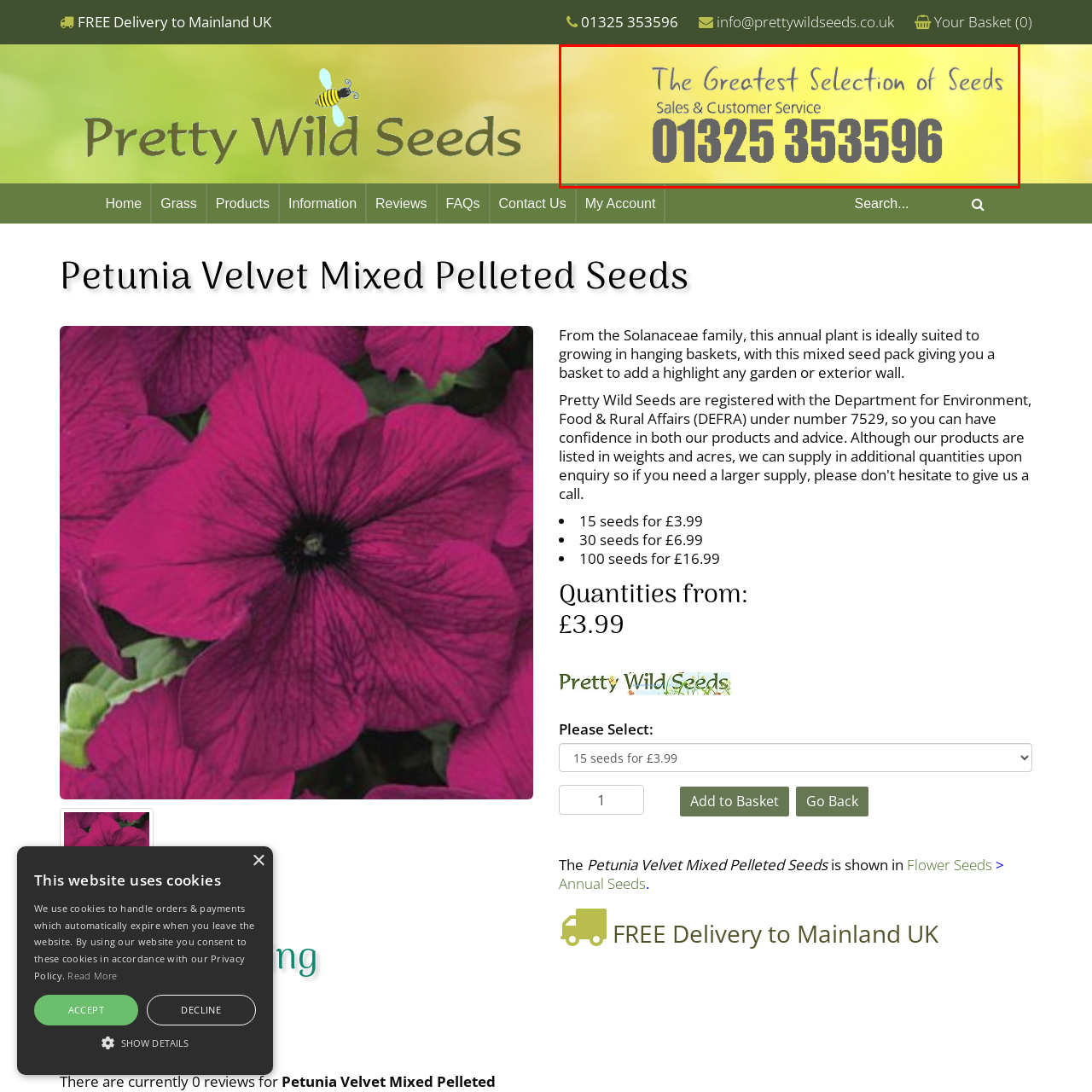What is the purpose of the phone number?
Focus on the image section enclosed by the red bounding box and answer the question thoroughly.

The phone number is highlighted in a large, bold font, making it easy for customers to contact the service team for assistance or to place orders, as indicated in the caption.